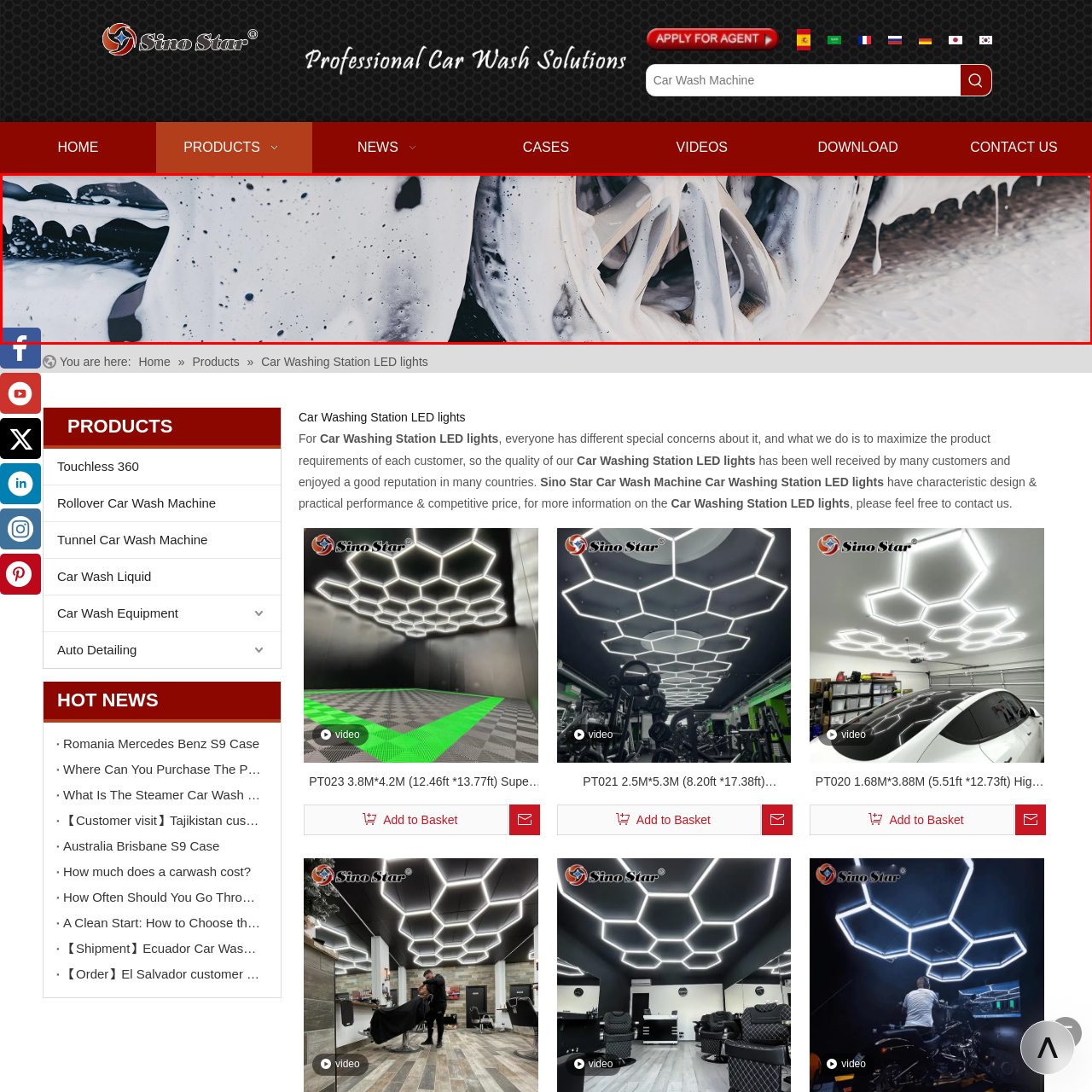Review the image segment marked with the grey border and deliver a thorough answer to the following question, based on the visual information provided: 
What is the purpose of the foamy soap?

The presence of the foamy soap on the wheel suggests that the vehicle is undergoing a thorough cleaning process, which is typical in professional car washing stations. The soap is likely being used to remove dirt and grime from the wheel and tire, ensuring the vehicle is maintained in pristine condition.